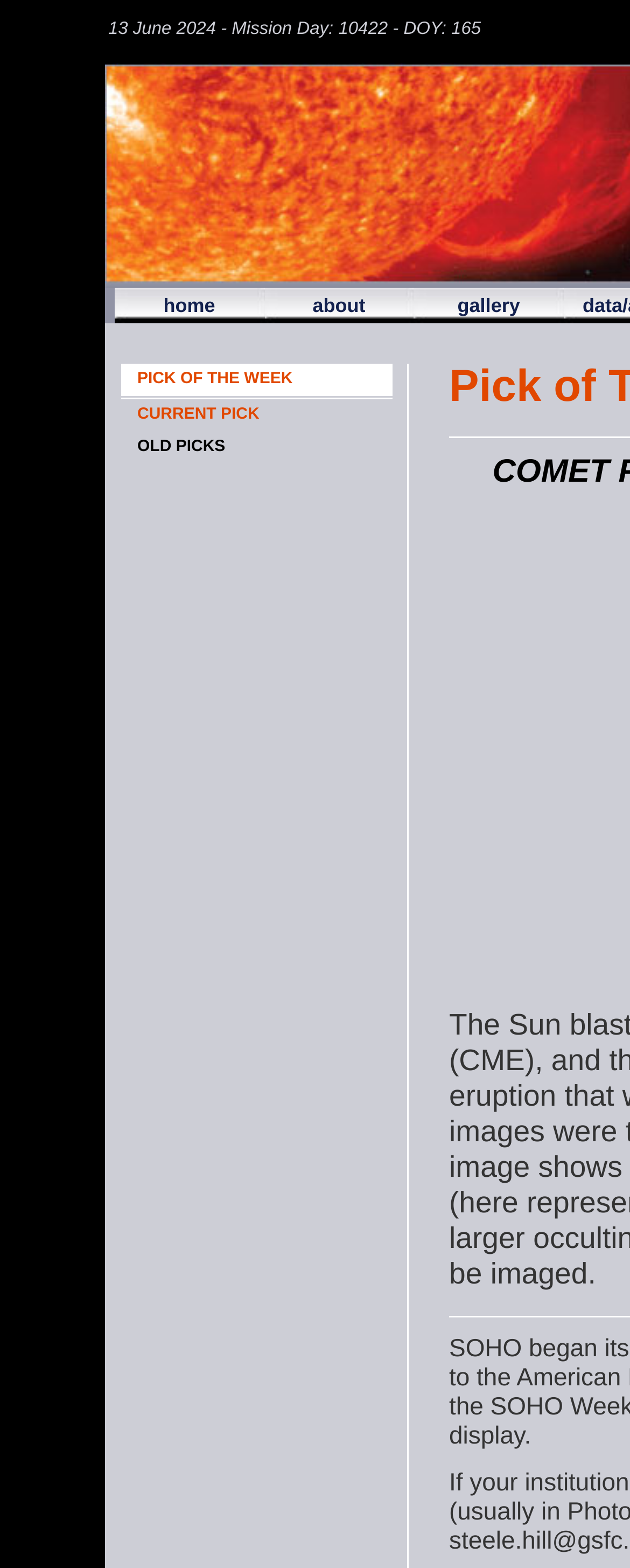How many links are in the top navigation bar?
Could you answer the question in a detailed manner, providing as much information as possible?

The top navigation bar contains three links: 'home', 'about', and 'gallery'. These links are placed horizontally next to each other and are part of the table cell layout.